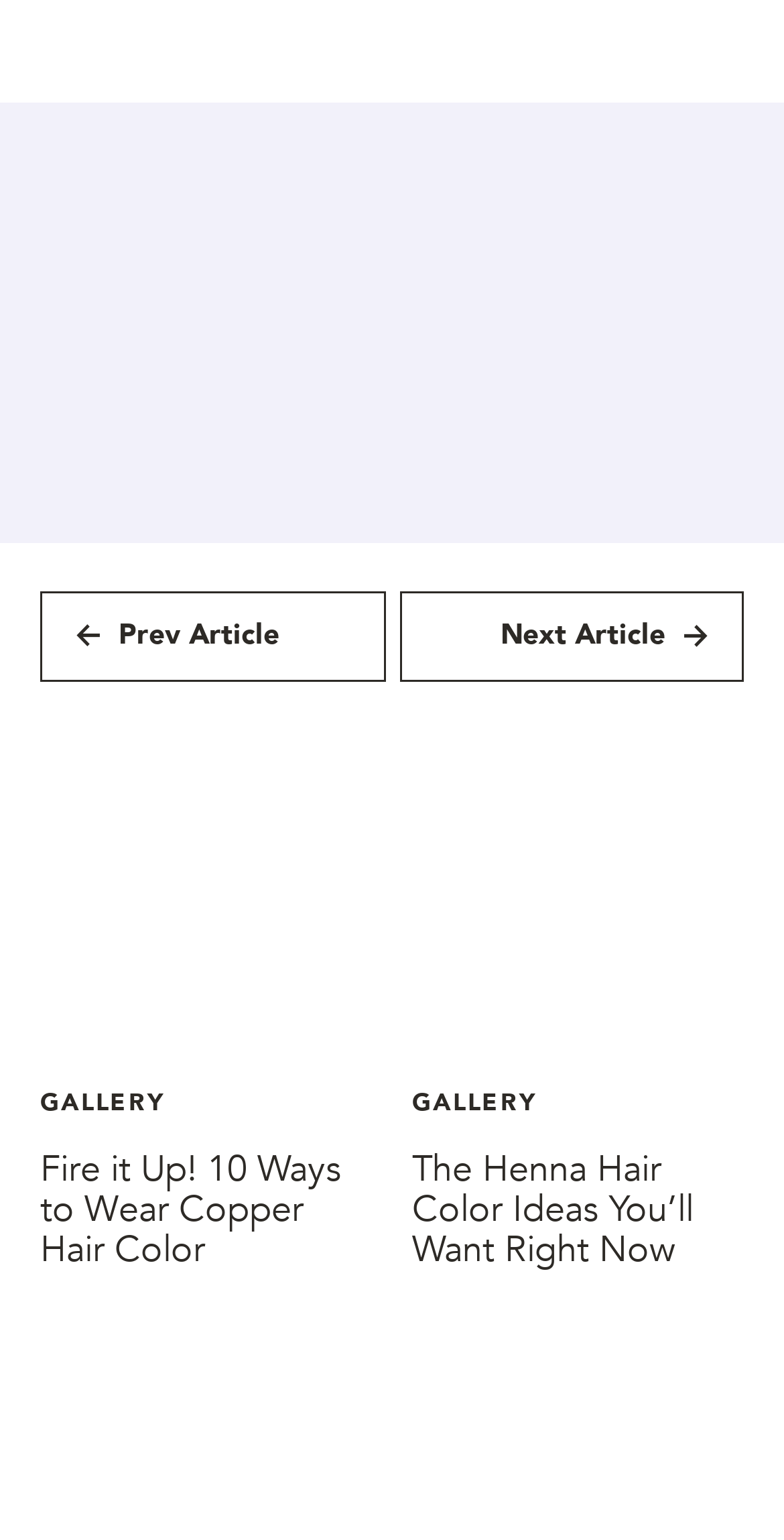How many related topics are listed?
Please provide a comprehensive answer to the question based on the webpage screenshot.

The webpage lists five related topics, including 'Ash Brown', 'Dove', 'Gallery', 'Nexxus', and 'Red', which are all related to hair care and hair color.